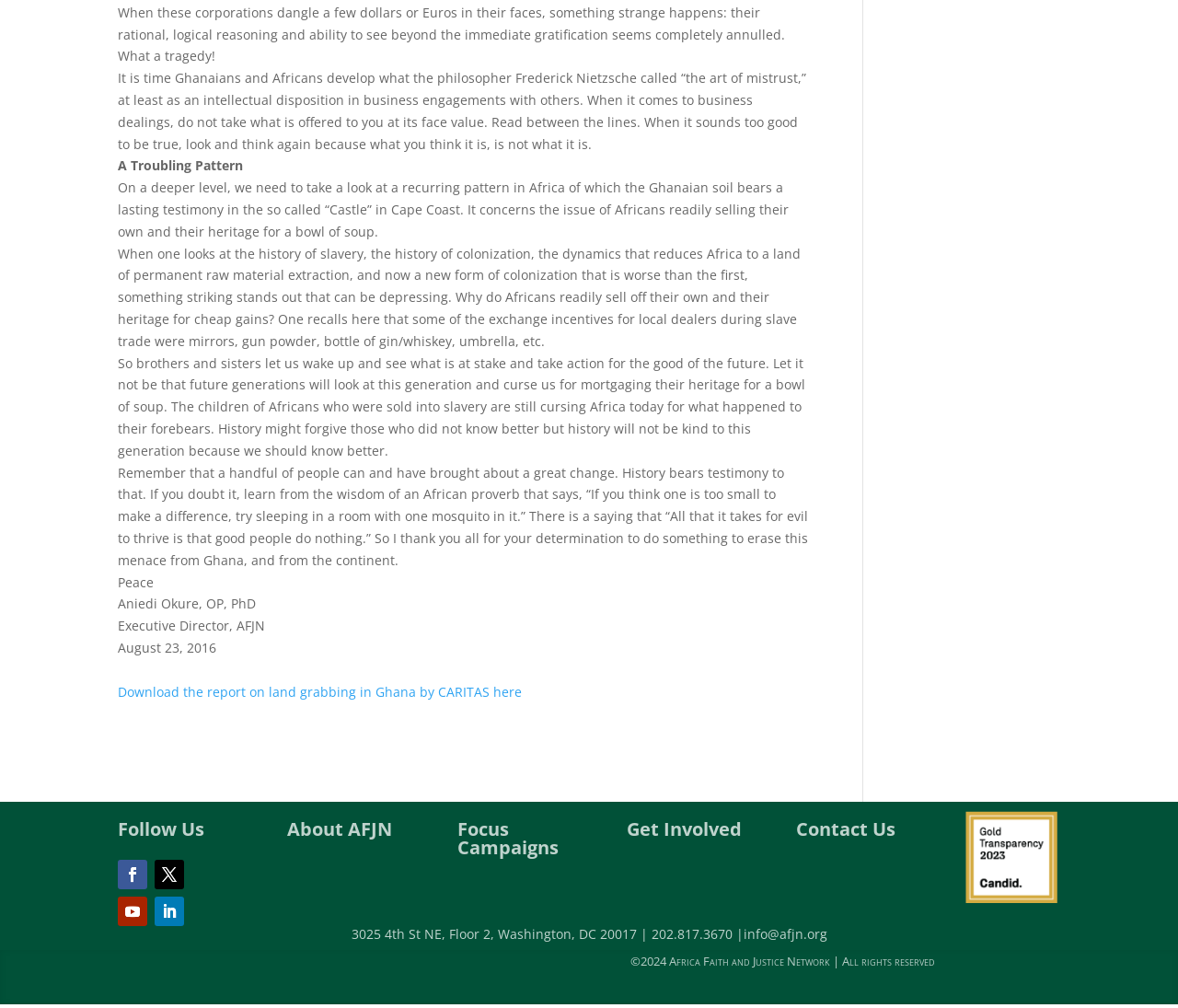What is the name of the organization led by Aniedi Okure?
Using the picture, provide a one-word or short phrase answer.

AFJN